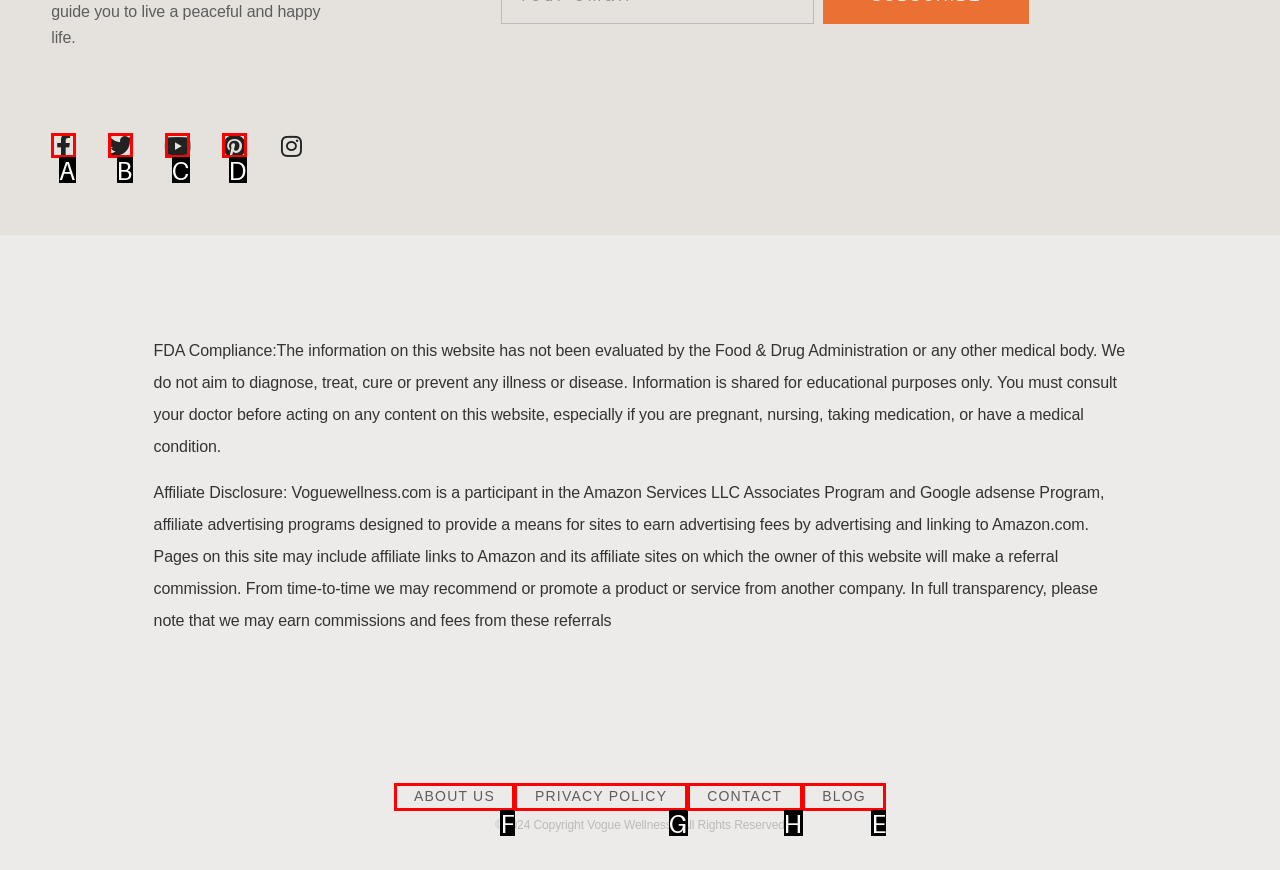Which HTML element should be clicked to complete the task: Go to the blog? Answer with the letter of the corresponding option.

E